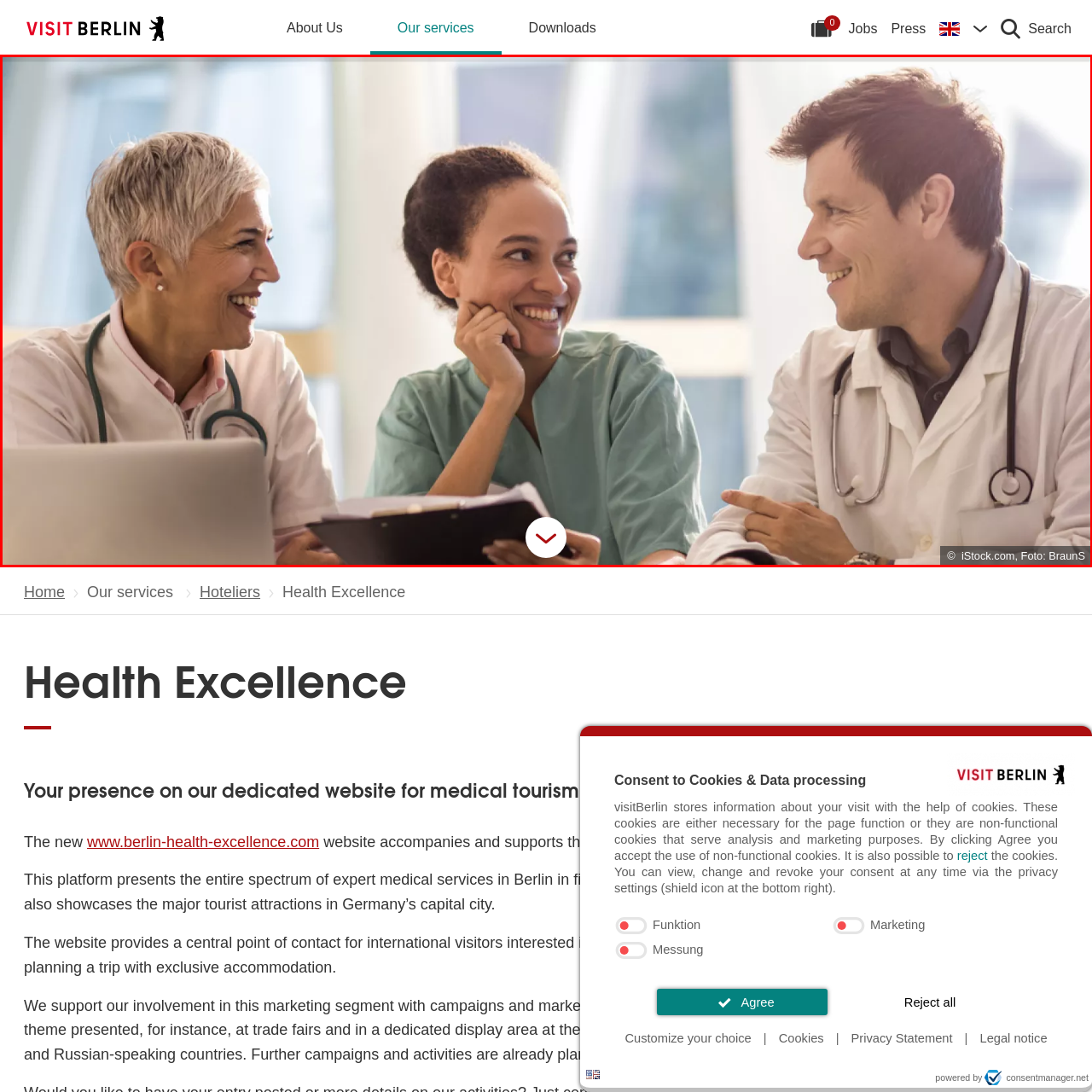Give an in-depth description of the image within the red border.

The image captures a warm and engaging moment among three medical professionals in a bright and modern setting. On the left, a smiling woman with short, silver hair is wearing a white coat and a stethoscope, radiating a friendly demeanor. In the center, a young woman in medical scrubs is laughing, with one hand resting on her chin, embodying a sense of openness and collaboration. To the right, a man in a white coat similarly smiles, contributing to the cheerful atmosphere. The background features large windows, allowing natural light to flood the room, enhancing the collegial and supportive vibe. This scene reflects a positive interaction in a healthcare environment, highlighting teamwork and communication among medical staff.